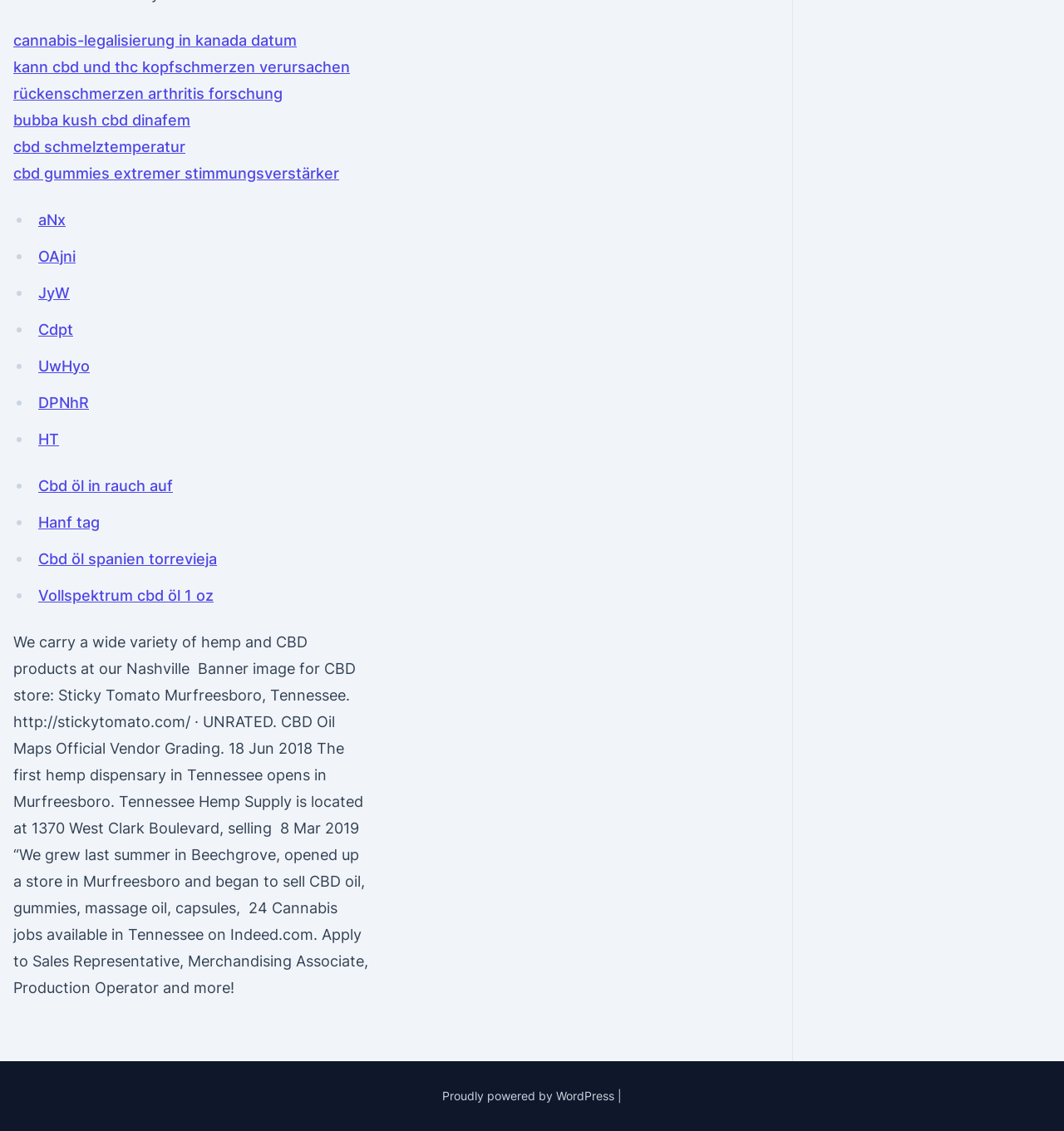Pinpoint the bounding box coordinates of the area that must be clicked to complete this instruction: "Click on the link to learn about cannabis legalization in Canada".

[0.012, 0.028, 0.279, 0.043]